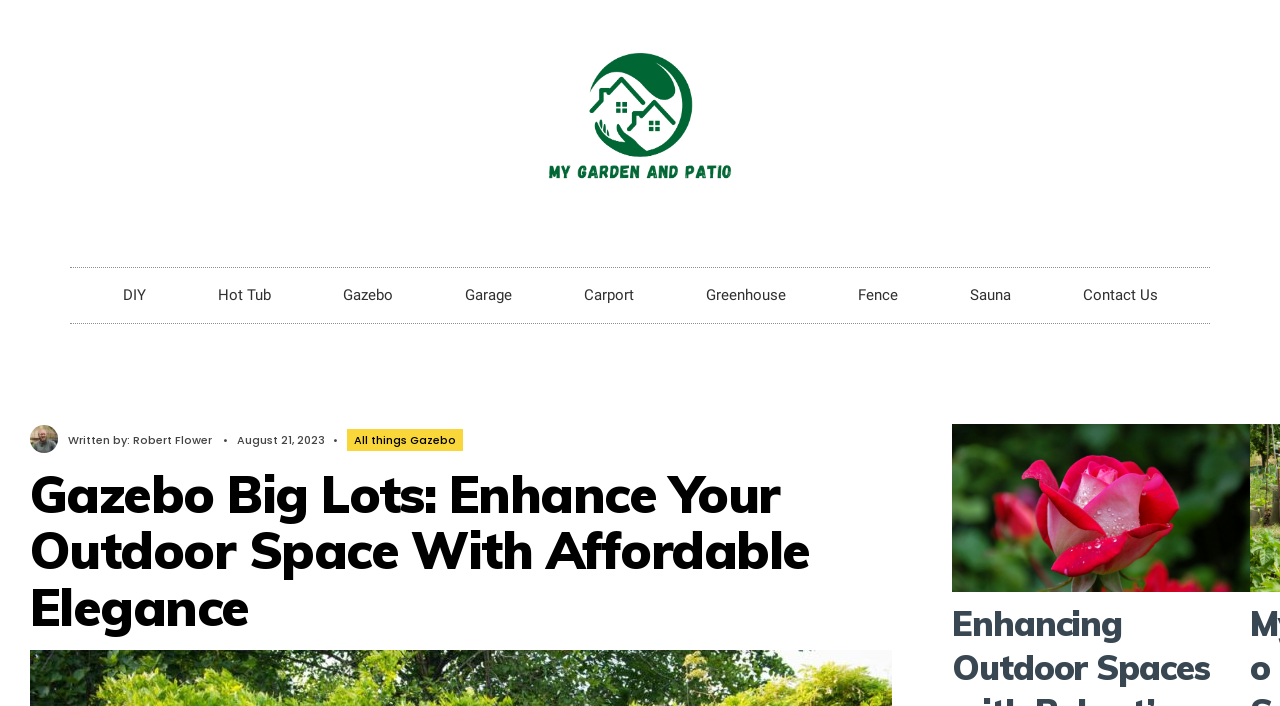Who is the author of the article? Look at the image and give a one-word or short phrase answer.

Robert Flower